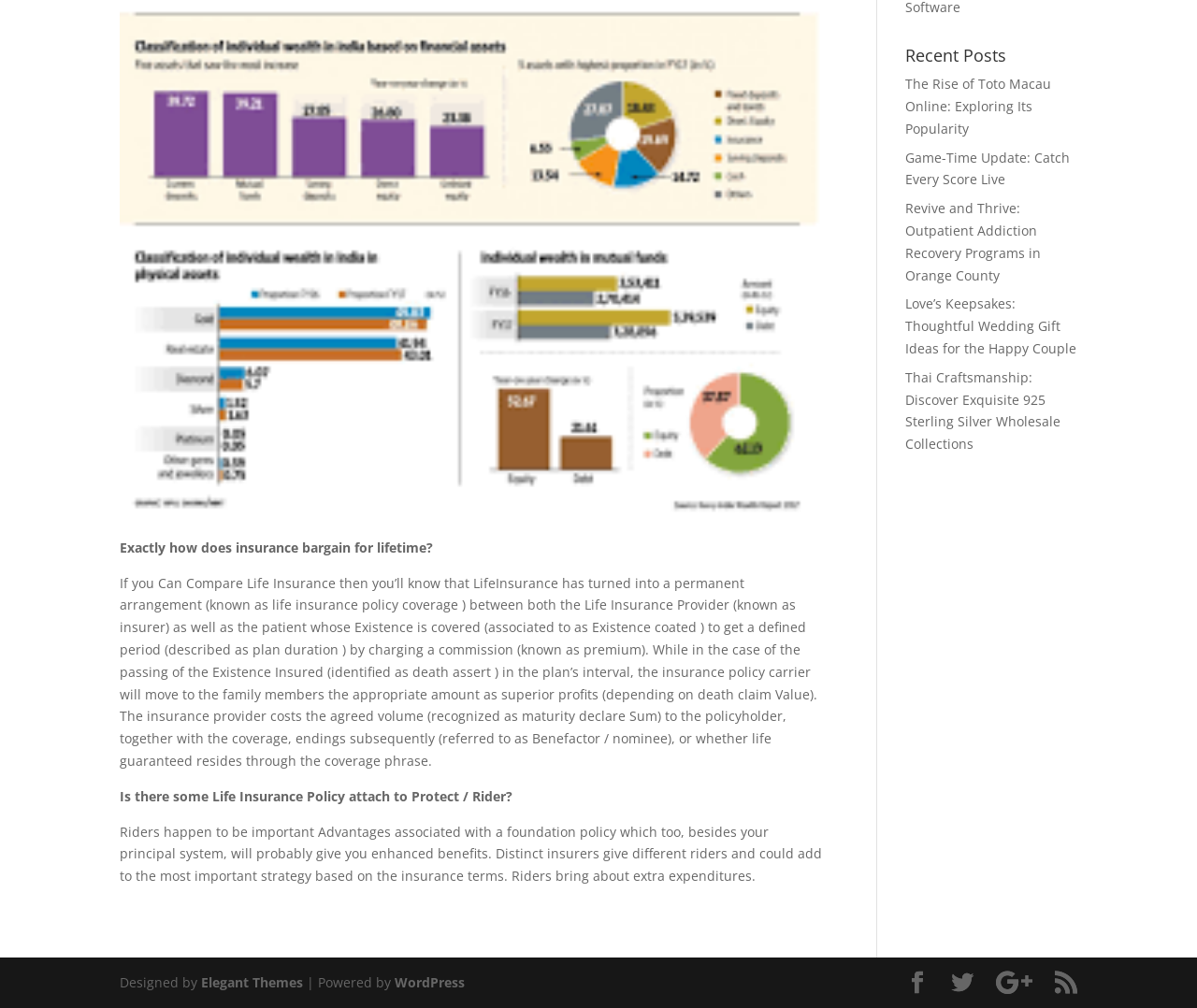Find the bounding box coordinates for the HTML element described in this sentence: "Elegant Themes". Provide the coordinates as four float numbers between 0 and 1, in the format [left, top, right, bottom].

[0.168, 0.966, 0.253, 0.983]